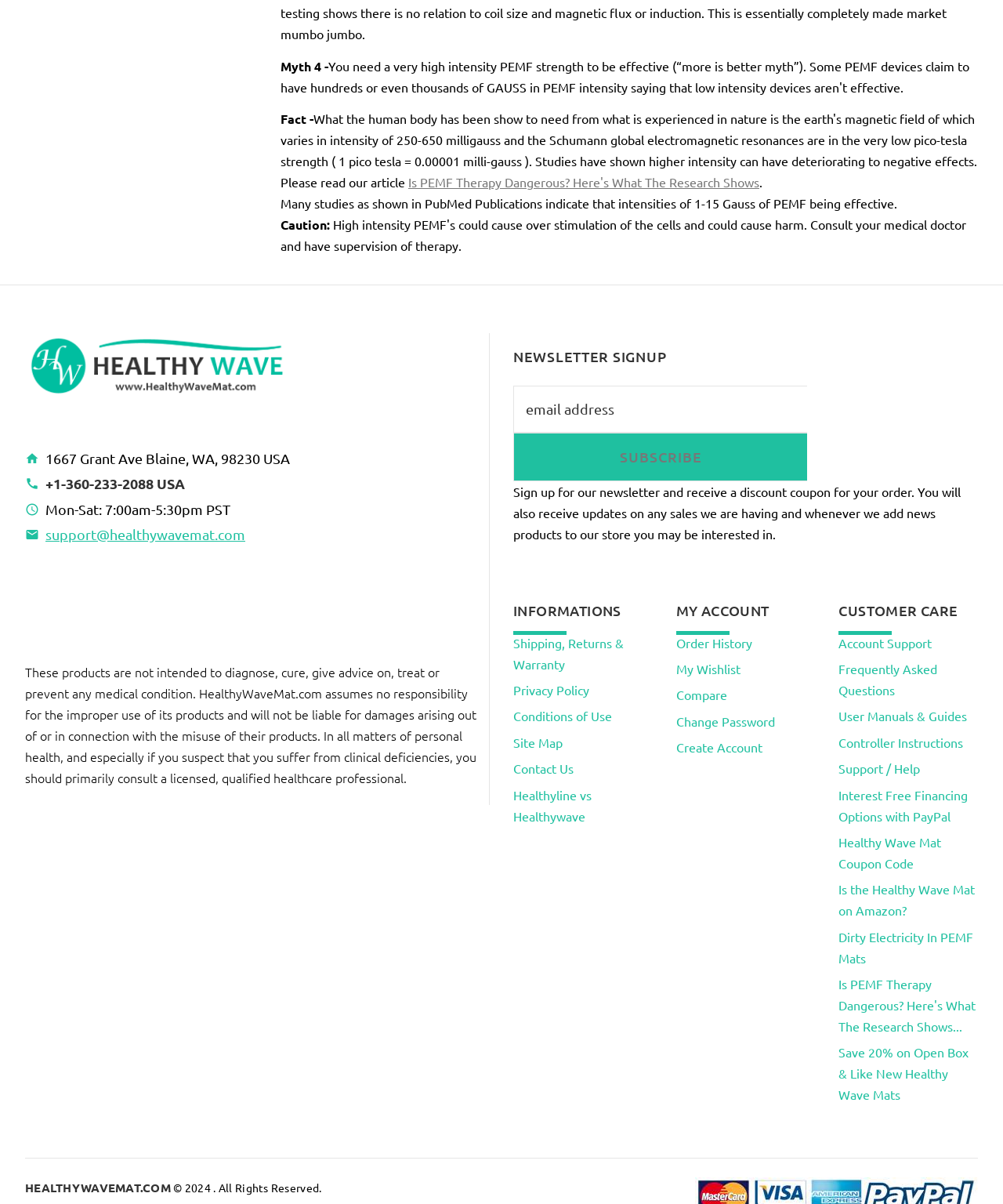Can you provide the bounding box coordinates for the element that should be clicked to implement the instruction: "Click the 'support@healthywavemat.com' link"?

[0.045, 0.437, 0.245, 0.45]